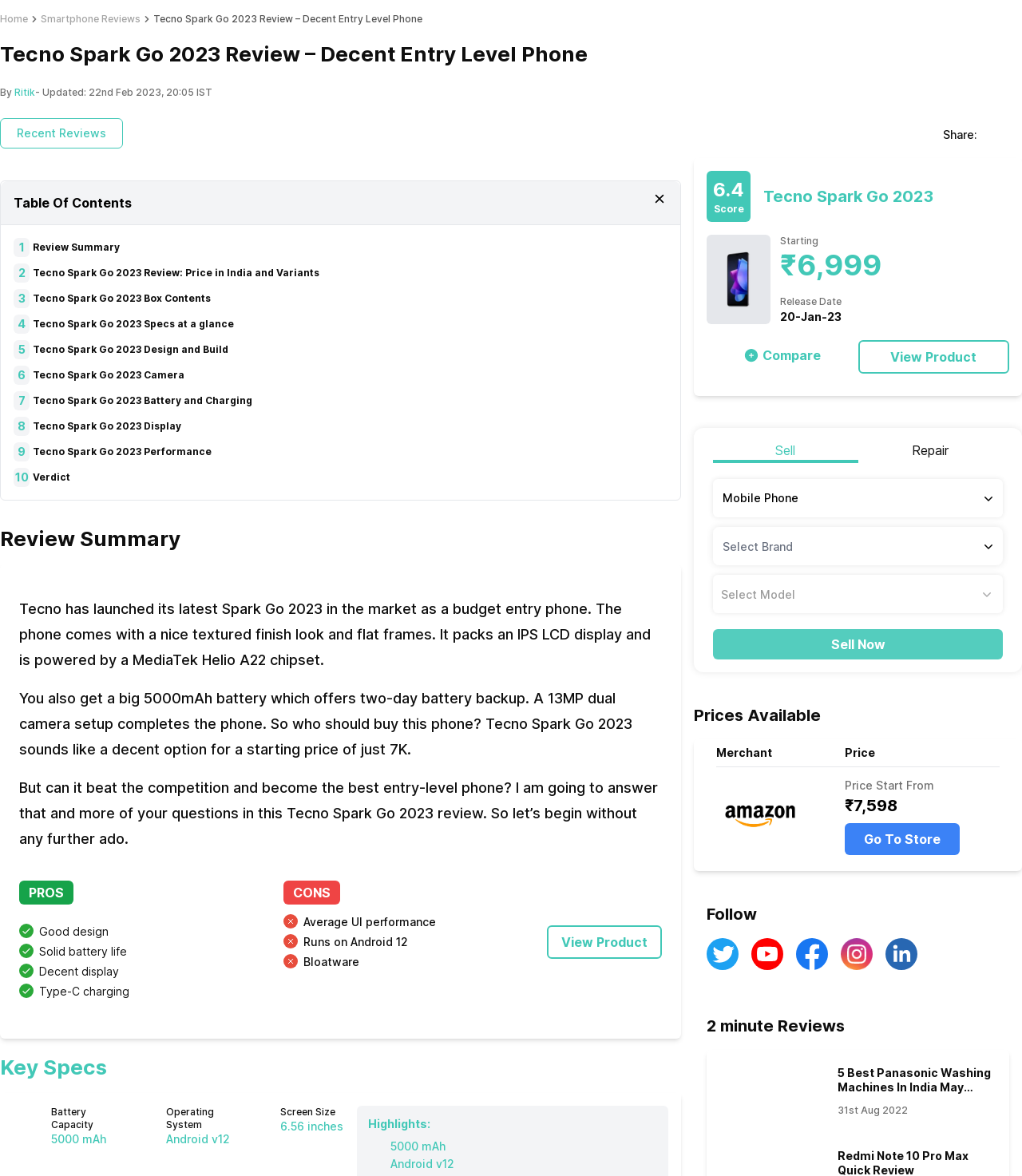What is the name of the phone being reviewed?
Use the information from the image to give a detailed answer to the question.

The name of the phone being reviewed can be found in the heading element at the top of the webpage, which reads 'Tecno Spark Go 2023 Review – Decent Entry Level Phone'.